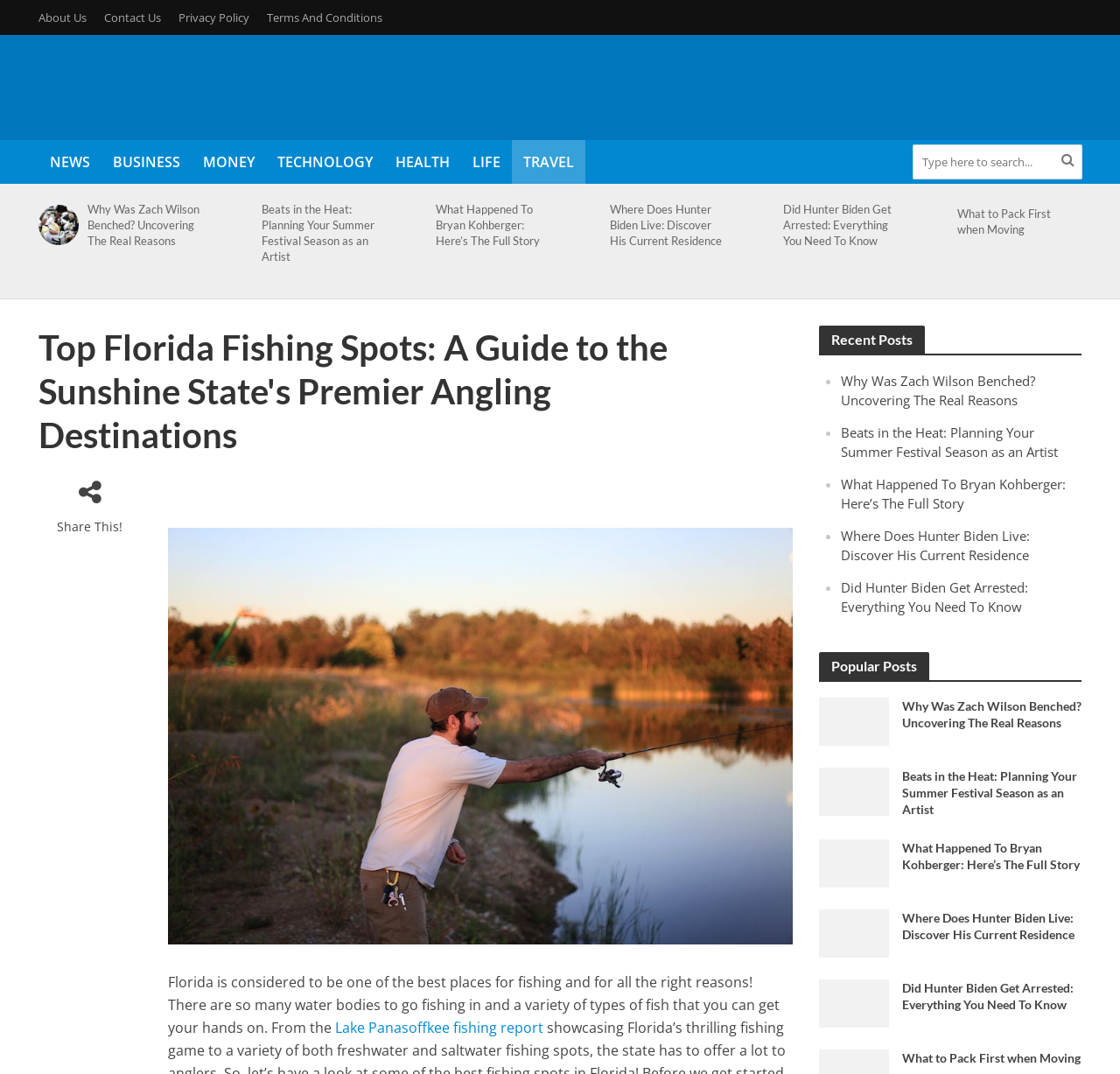Provide a single word or phrase to answer the given question: 
How many articles are in the 'Popular Posts' section?

4